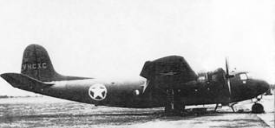Describe all the important aspects and details of the image.

The image depicts a historical aircraft known as the DC-5 Yankee Pasha, identified by its military insignia and designated as VH-CXC. This aircraft plays a significant role in the context of Australia's involvement in the establishment of Israel as a Jewish state post-World War II. The DC-5 served as both a bomber and a troop transport during its operational history. It was delivered to Israel in June 1948, shortly after the state's formation, highlighting the complexities of international relations in that era. The aircraft's legacy is intertwined with pivotal events in Jewish-Aboriginal relations, illustrating the evolving narrative of support and recognition between Australia and Israel during a transformative period.